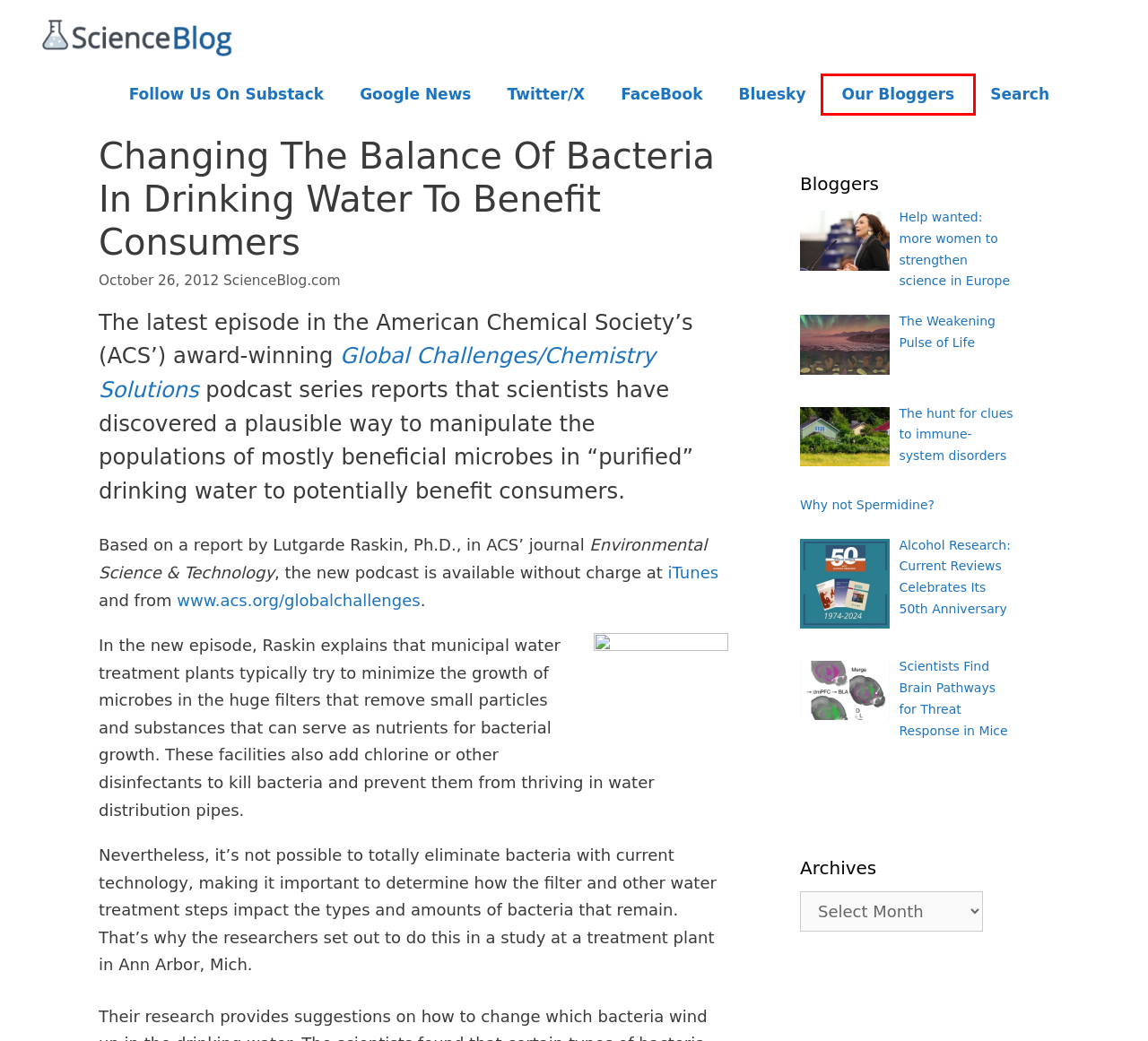With the provided webpage screenshot containing a red bounding box around a UI element, determine which description best matches the new webpage that appears after clicking the selected element. The choices are:
A. The Weakening Pulse of Life – The Poetry of Science
B. ScienceBlog.com - Science news straight from the source.
C. The hunt for clues to immune-system disorders – Horizon Magazine Blog
D. ScienceBlog.com, Author at ScienceBlog.com
E. Search Results - ScienceBlog.com
F. Bloggers Archives - ScienceBlog.com
G. iTunes - Apple
H. Why not Spermidine? | Josh Mitteldorf

F